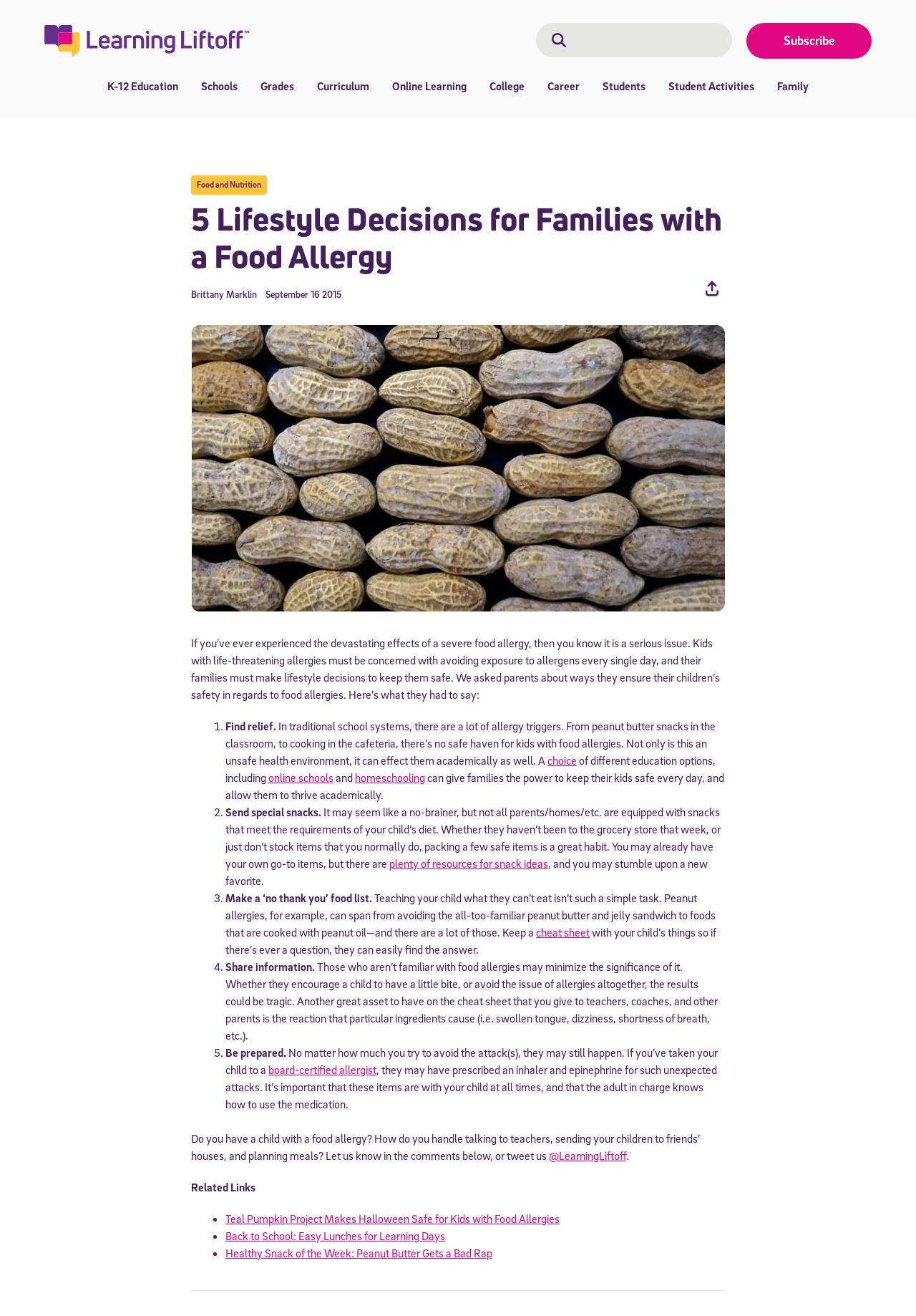Using the format (top-left x, top-left y, bottom-right x, bottom-right y), and given the element description, identify the bounding box coordinates within the screenshot: board-certified allergist

[0.293, 0.807, 0.411, 0.818]